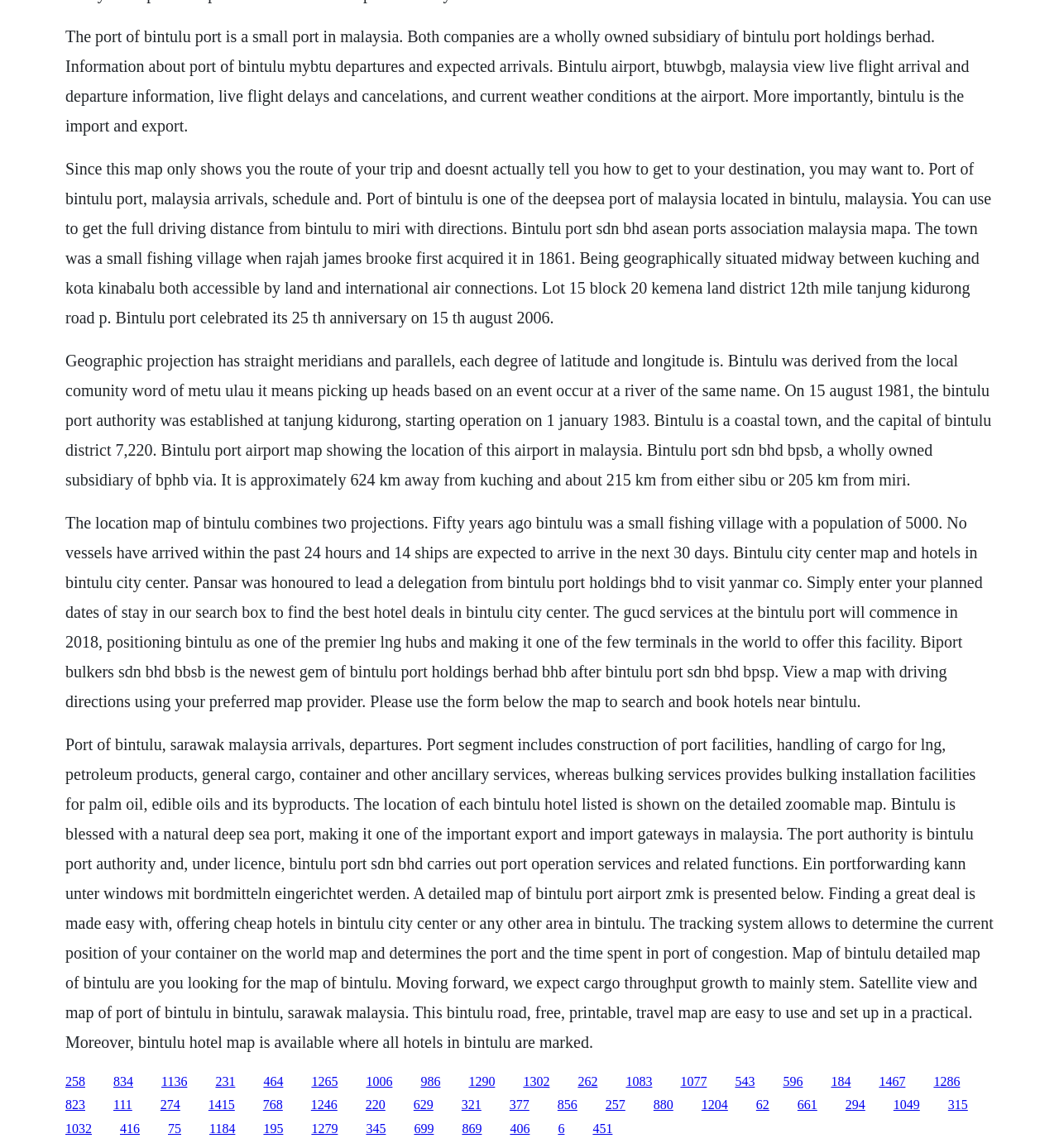Identify the bounding box coordinates of the region I need to click to complete this instruction: "view the map of bintulu".

[0.062, 0.023, 0.915, 0.117]